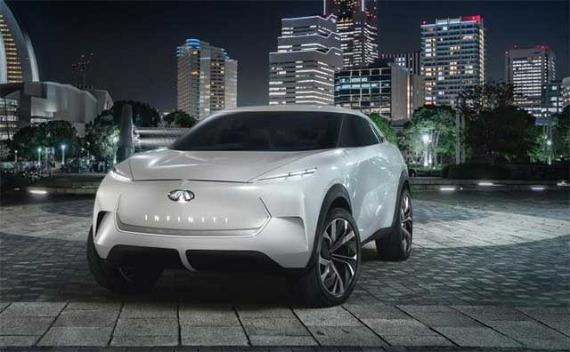What is the backdrop of the image?
Please ensure your answer is as detailed and informative as possible.

The caption describes the image as showcasing the INFINITI QX Inspiration SUV concept against a vibrant city skyline at night, which is a bustling urban environment with tall buildings adorned with lights.